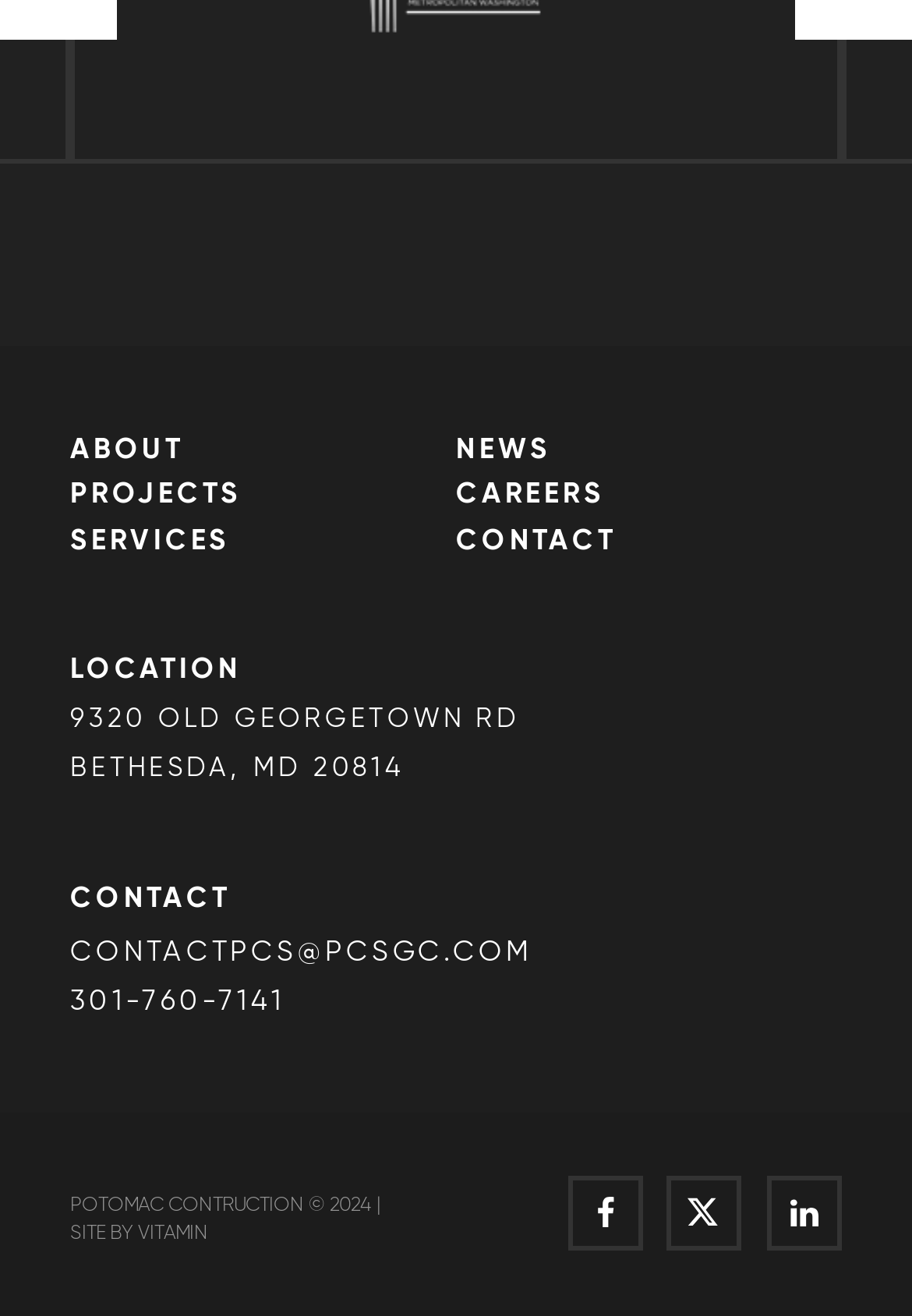Find the bounding box coordinates of the element to click in order to complete this instruction: "visit projects page". The bounding box coordinates must be four float numbers between 0 and 1, denoted as [left, top, right, bottom].

[0.077, 0.365, 0.5, 0.386]